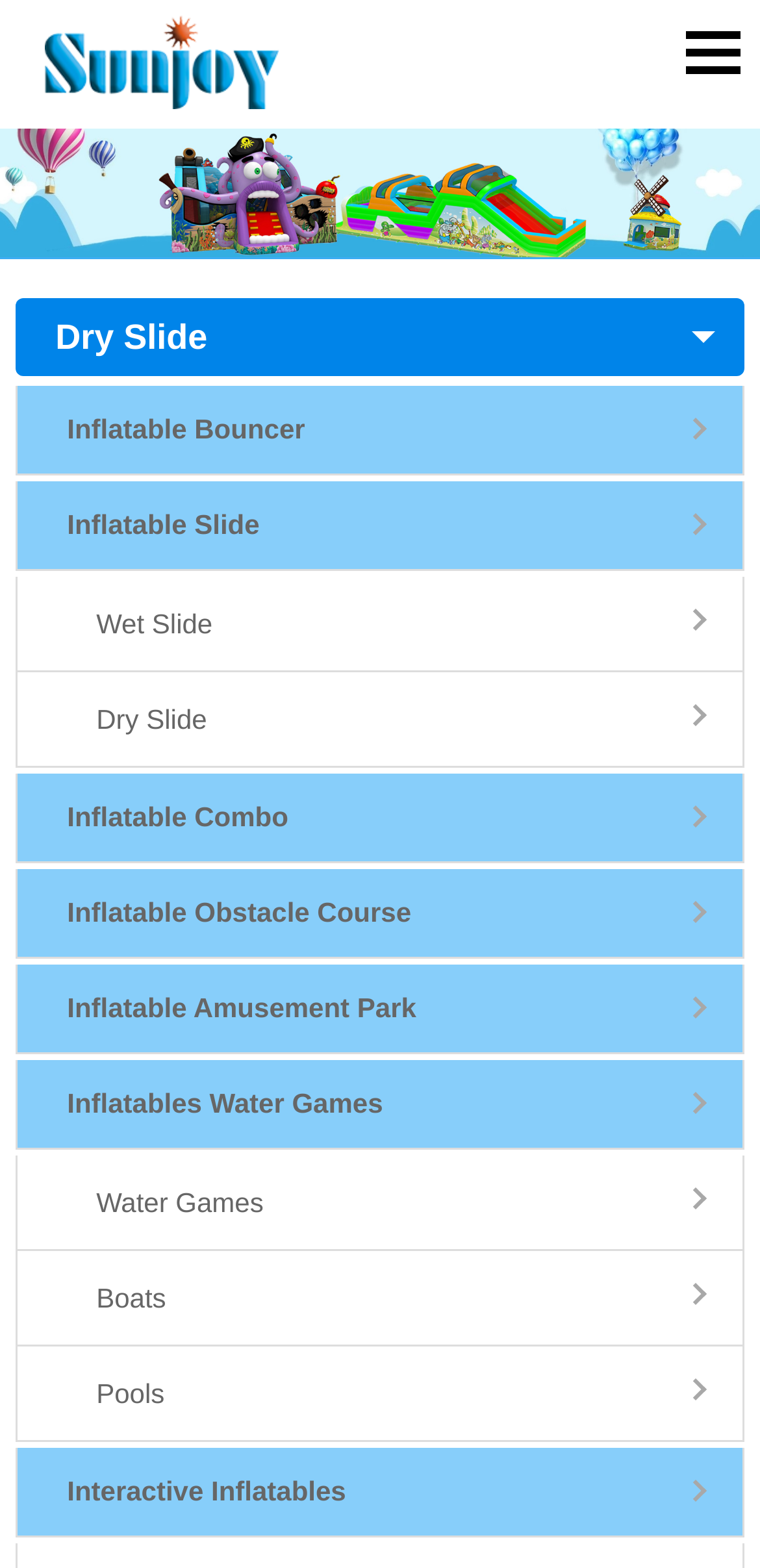Give the bounding box coordinates for this UI element: "Dry Slide". The coordinates should be four float numbers between 0 and 1, arranged as [left, top, right, bottom].

[0.022, 0.429, 0.978, 0.489]